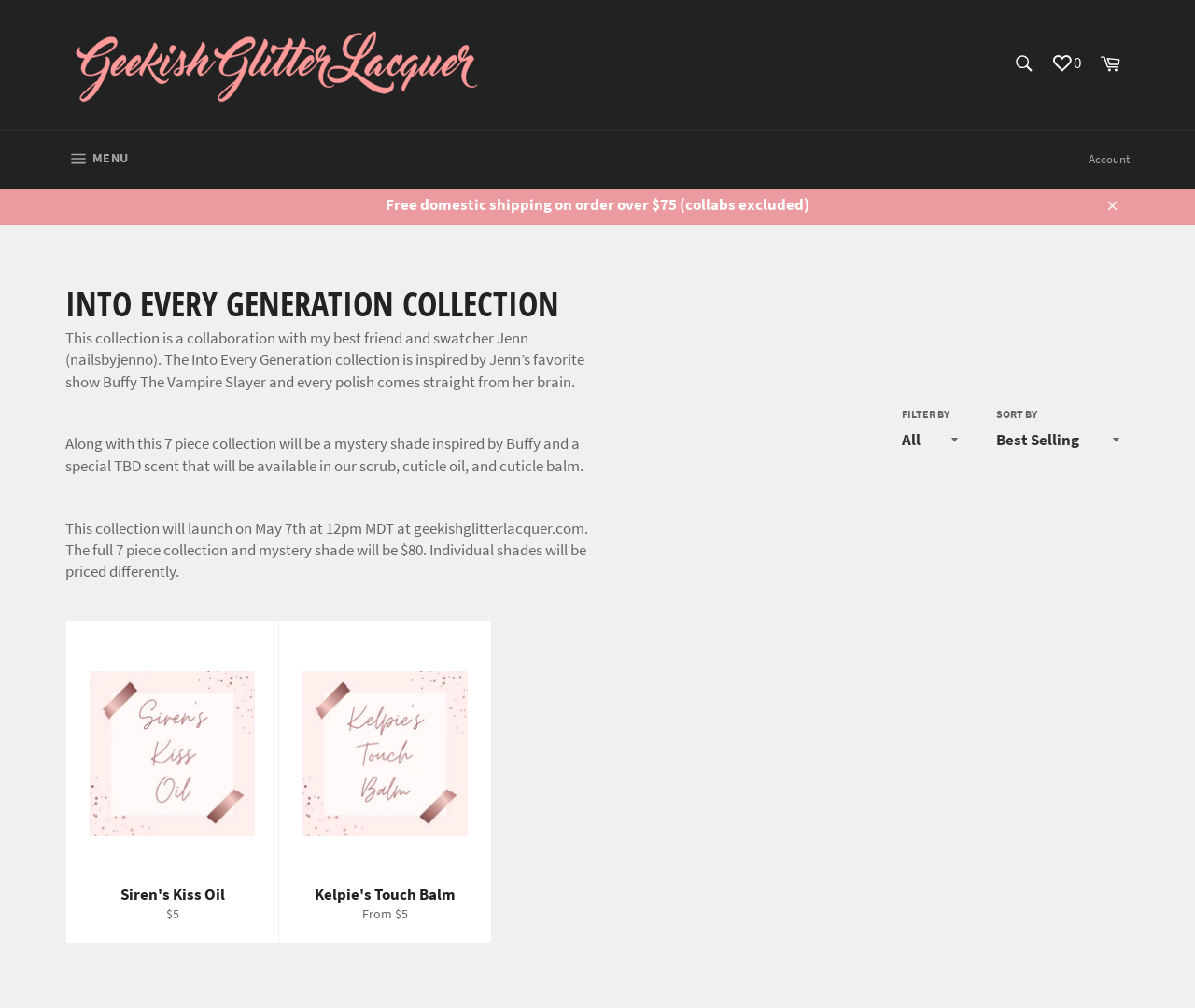Locate and extract the headline of this webpage.

INTO EVERY GENERATION COLLECTION